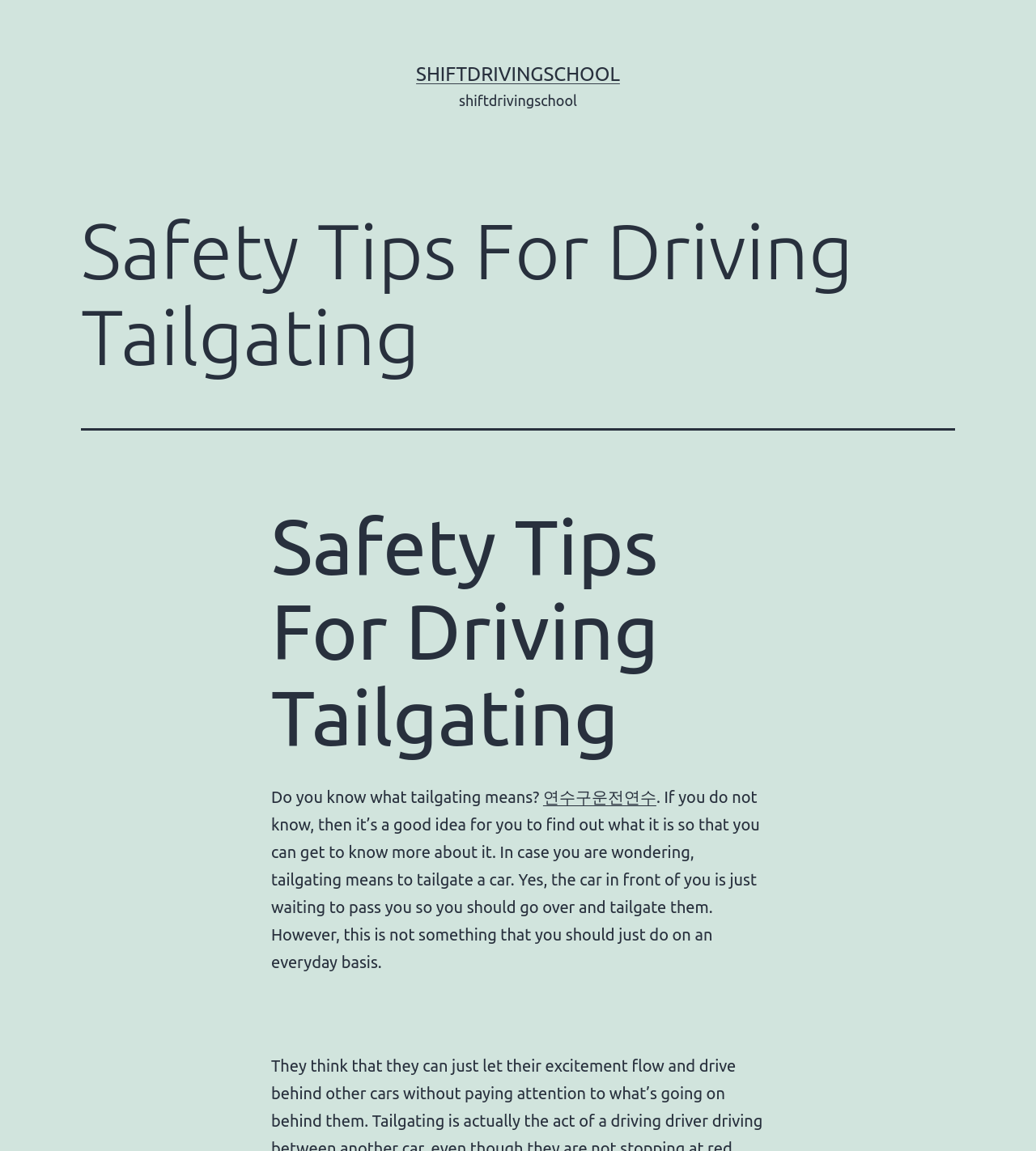Utilize the details in the image to thoroughly answer the following question: What is tailgating?

Based on the webpage content, tailgating is explained as driving close to another car, specifically the car in front of you. This is mentioned in the paragraph that starts with 'If you do not know, then it’s a good idea for you to find out what it is...'.